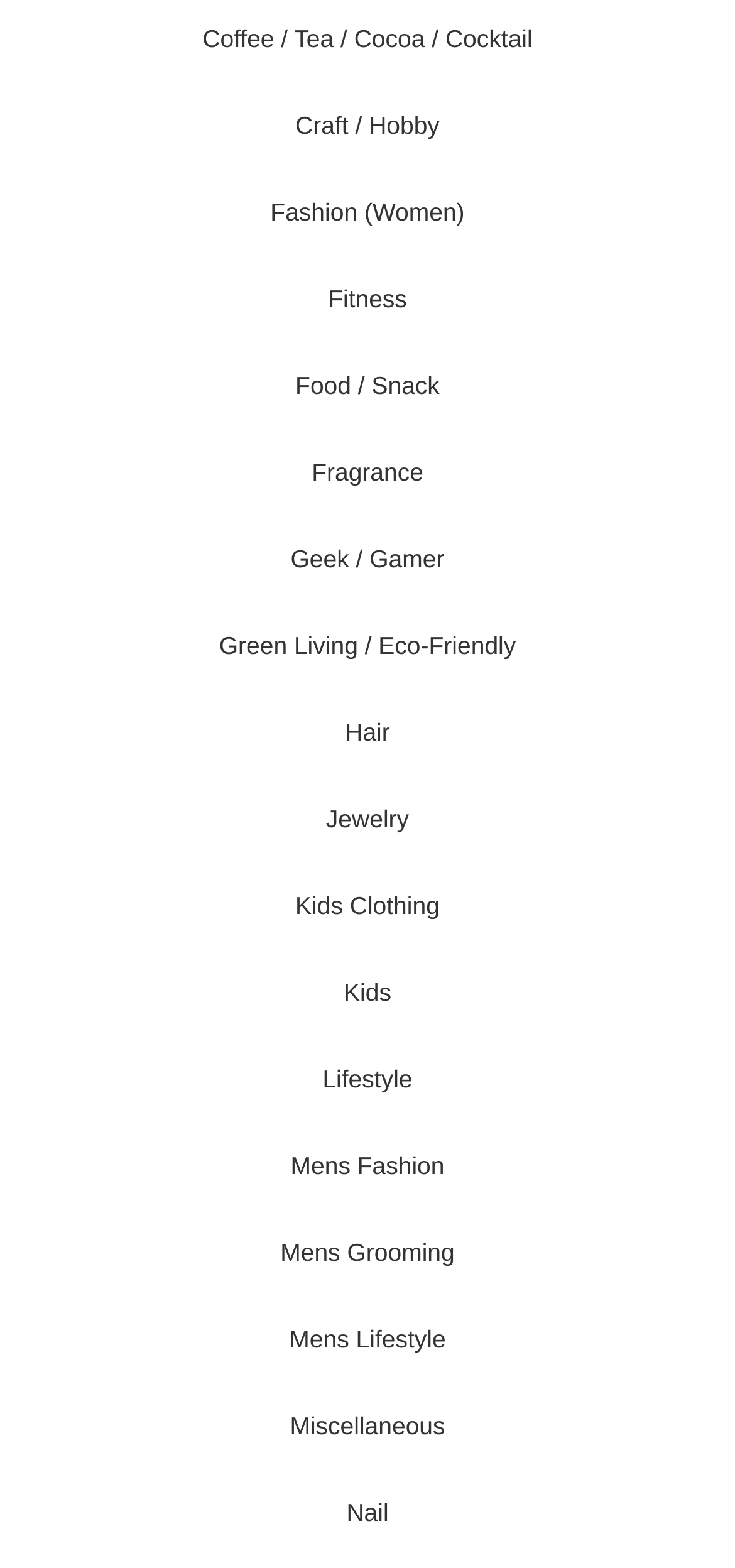Specify the bounding box coordinates for the region that must be clicked to perform the given instruction: "Discover Geek and Gamer products".

[0.395, 0.348, 0.605, 0.366]